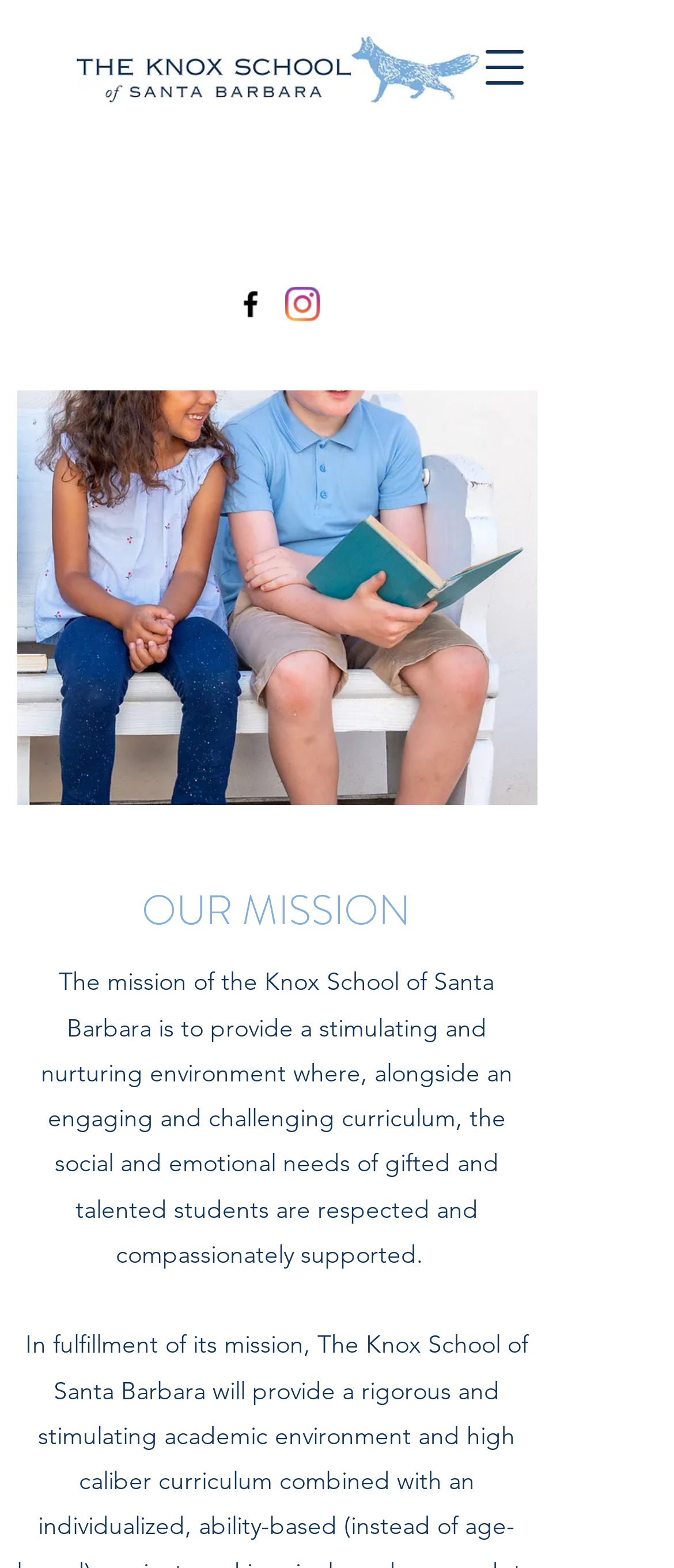Use the details in the image to answer the question thoroughly: 
How many social media links are in the social bar?

I counted the number of link elements within the list element labeled 'Social Bar'. I found two link elements, one with the text 'Facebook' and another with the text 'Instagram', which suggests that there are two social media links in the social bar.